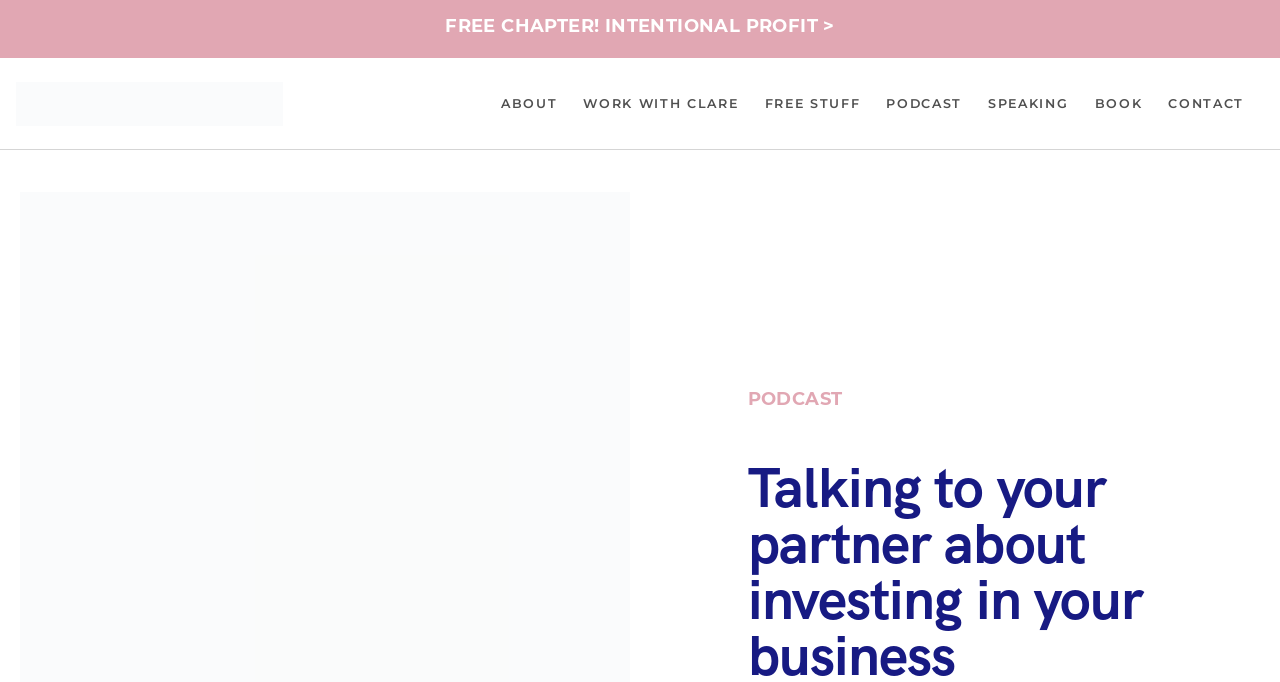Answer briefly with one word or phrase:
How many links are in the navigation menu?

7